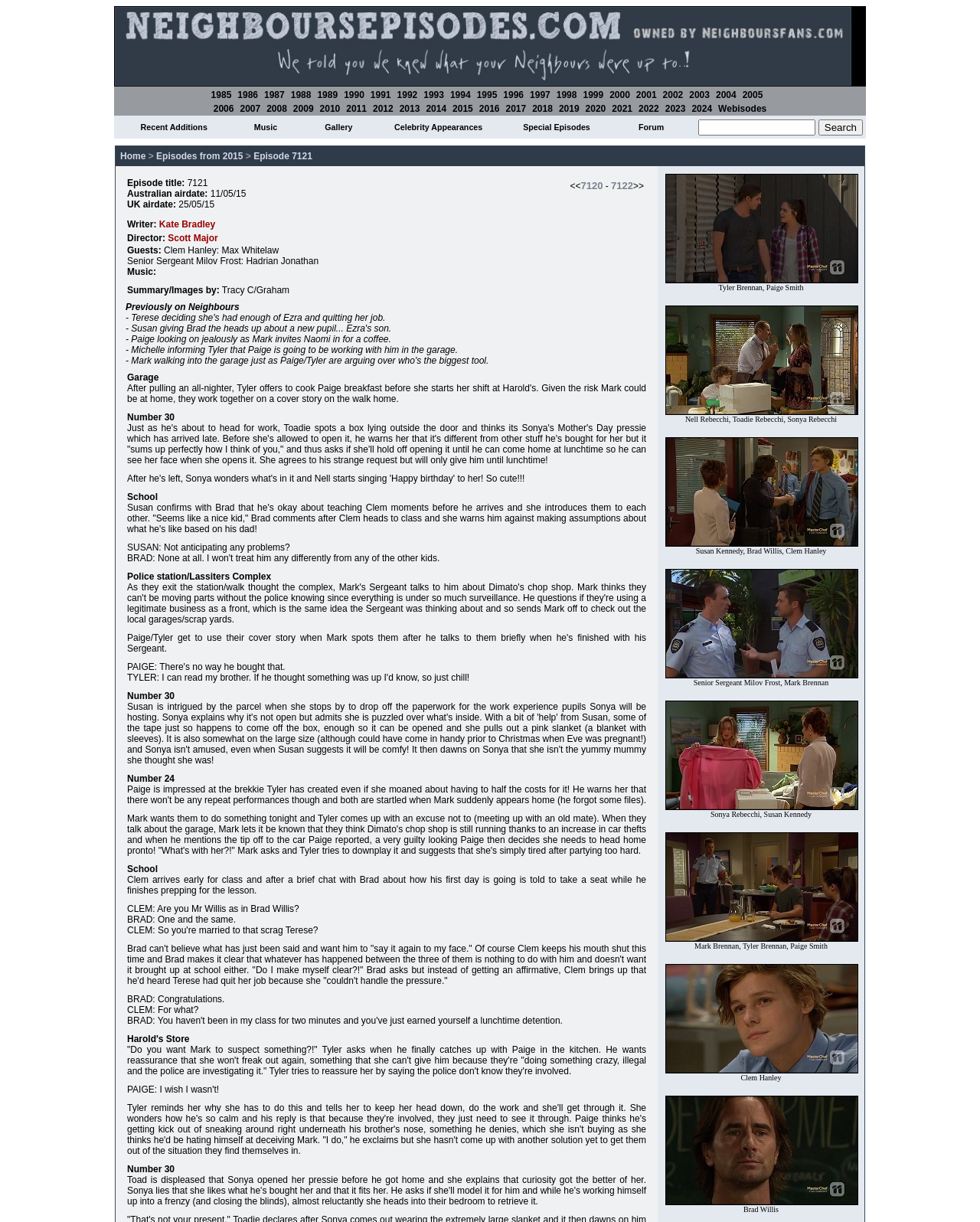Determine the bounding box for the described UI element: "GitHub".

None